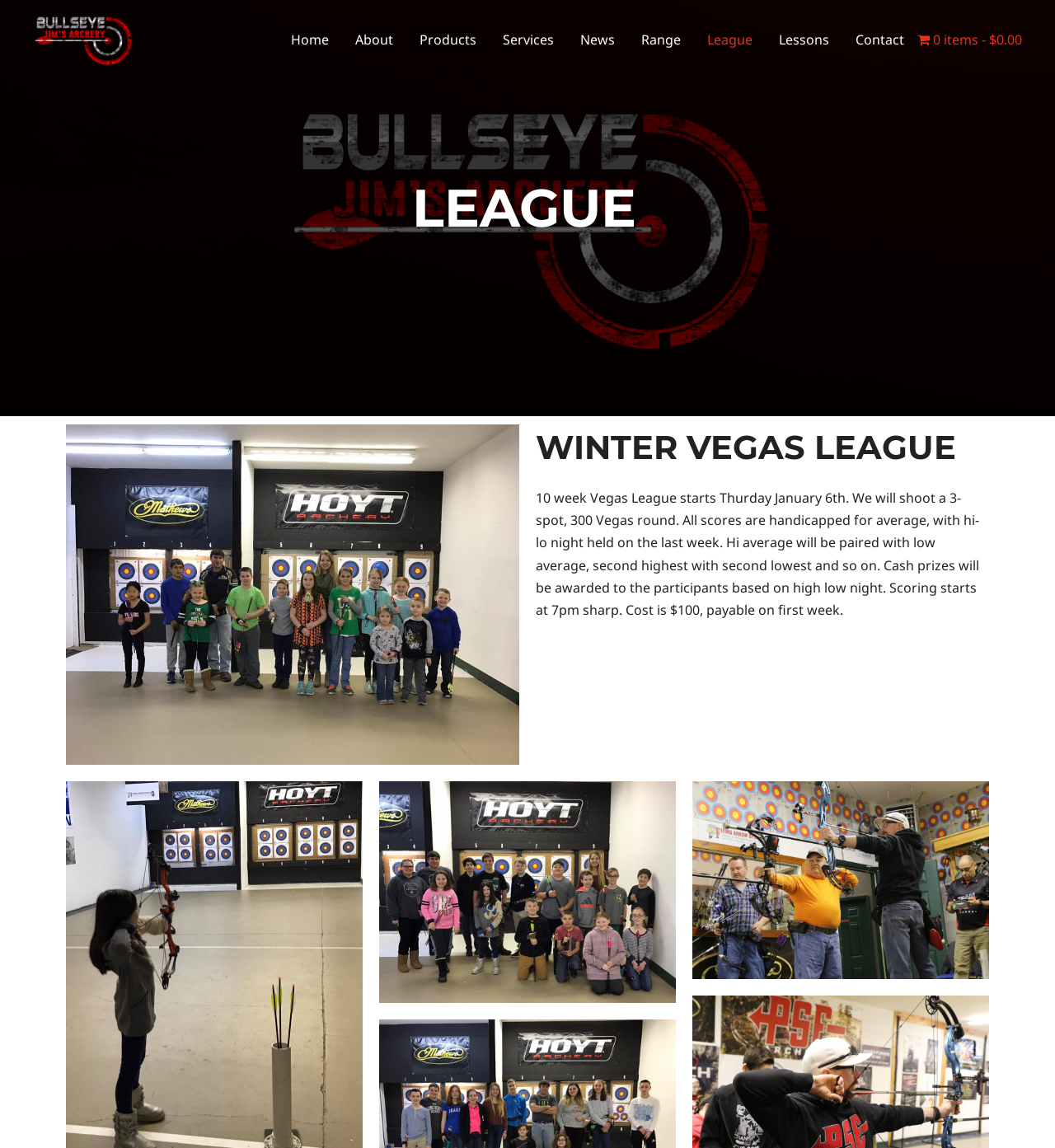Please identify the bounding box coordinates of the area that needs to be clicked to fulfill the following instruction: "check cart."

[0.87, 0.01, 0.969, 0.06]